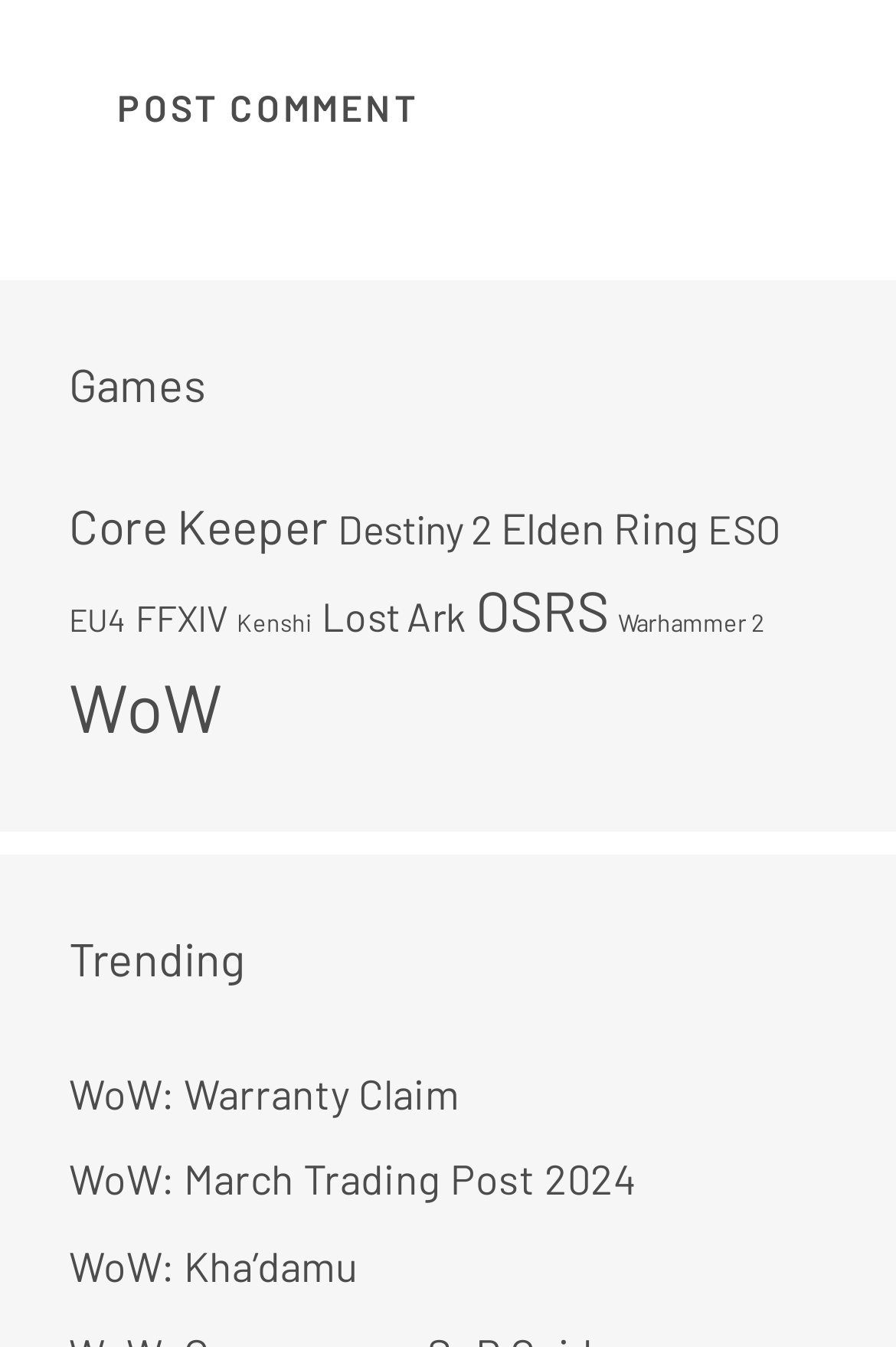Find and provide the bounding box coordinates for the UI element described here: "WoW". The coordinates should be given as four float numbers between 0 and 1: [left, top, right, bottom].

[0.077, 0.494, 0.249, 0.554]